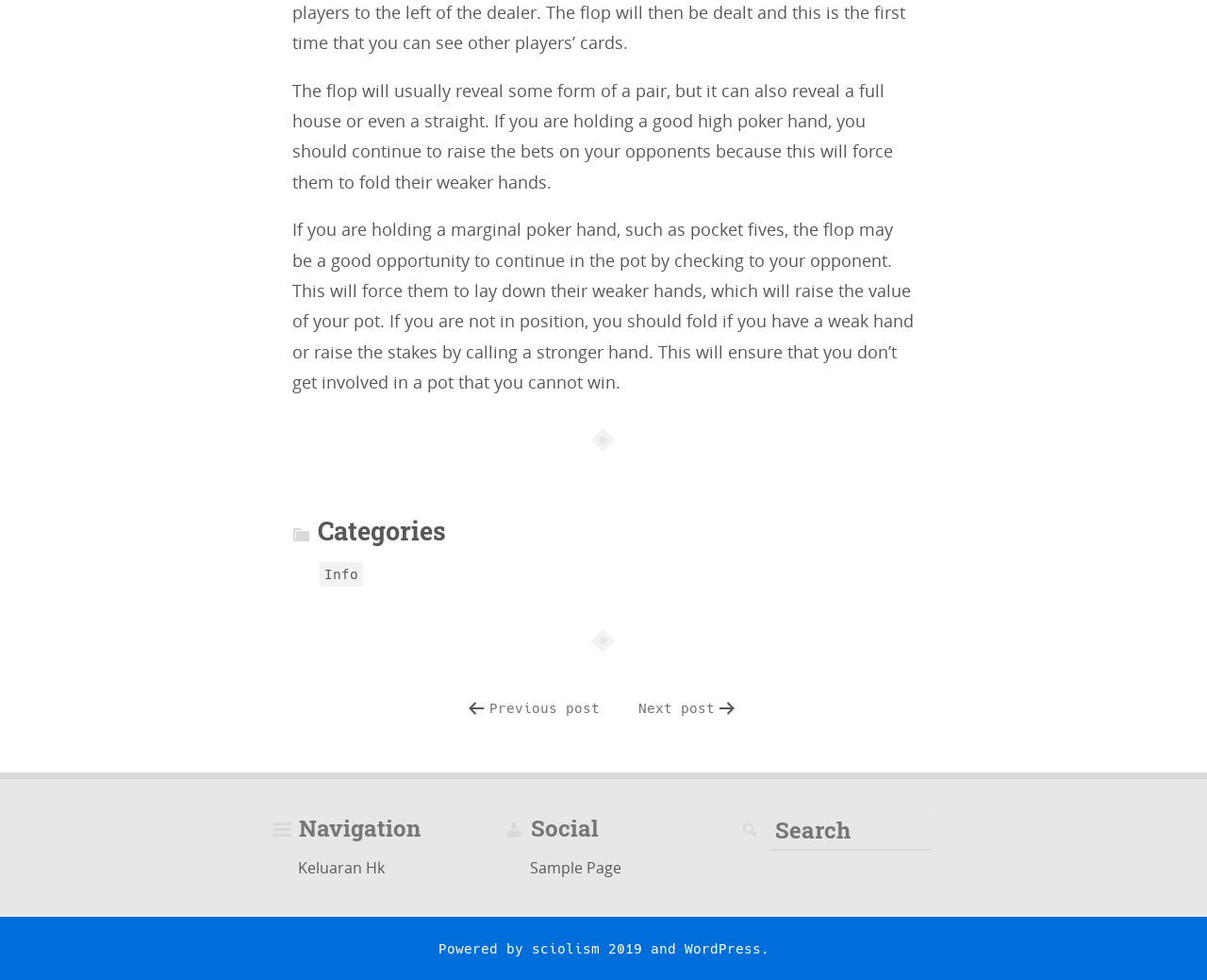Locate the bounding box coordinates of the element I should click to achieve the following instruction: "Go to previous post".

[0.405, 0.715, 0.497, 0.731]